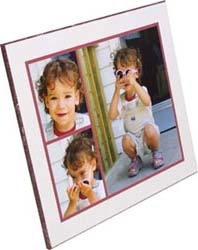What is the purpose of the refined matting?
From the screenshot, supply a one-word or short-phrase answer.

To enhance visual appeal